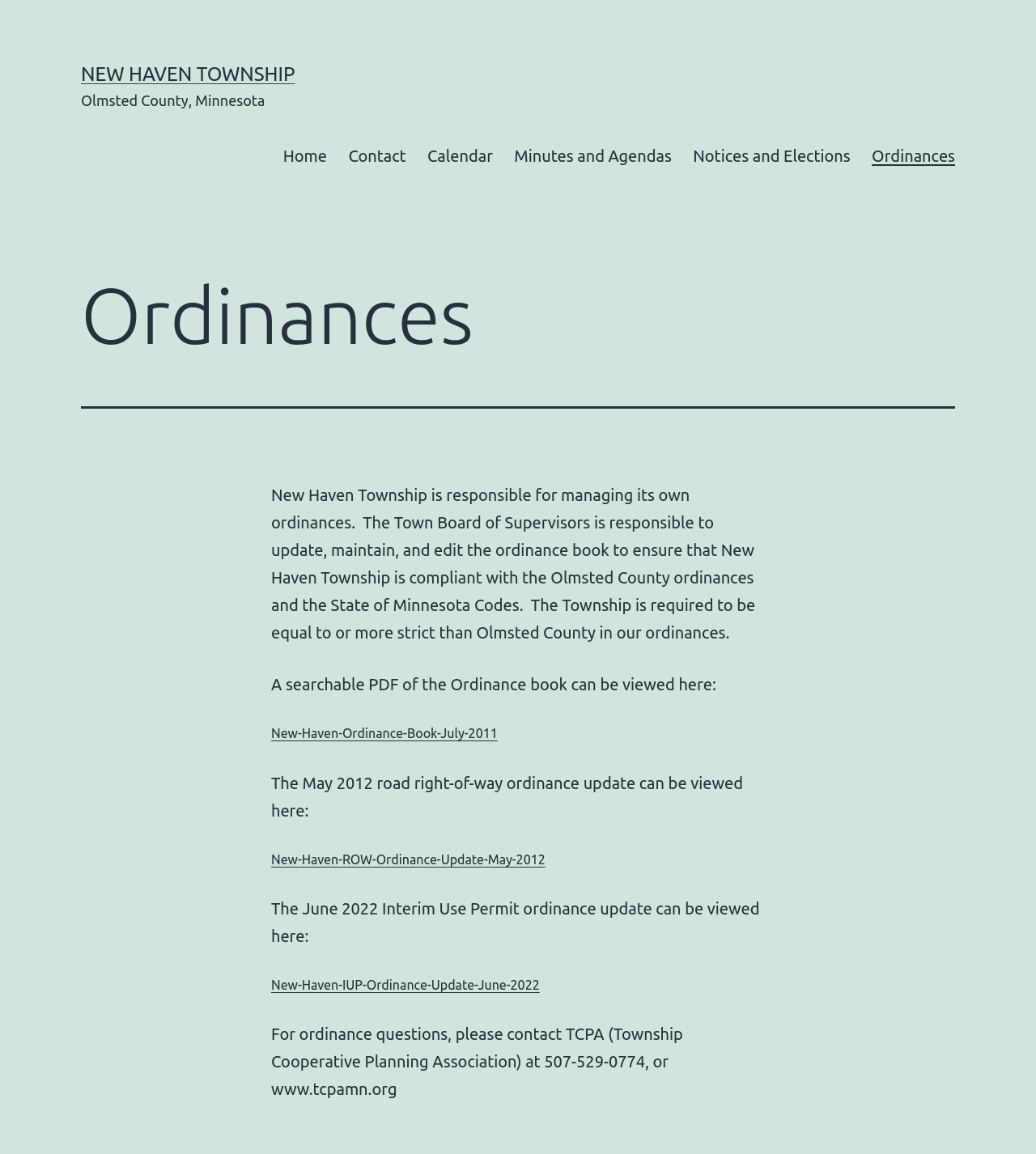Determine the bounding box coordinates for the area you should click to complete the following instruction: "download New-Haven-Ordinance-Book-July-2011".

[0.262, 0.629, 0.48, 0.642]